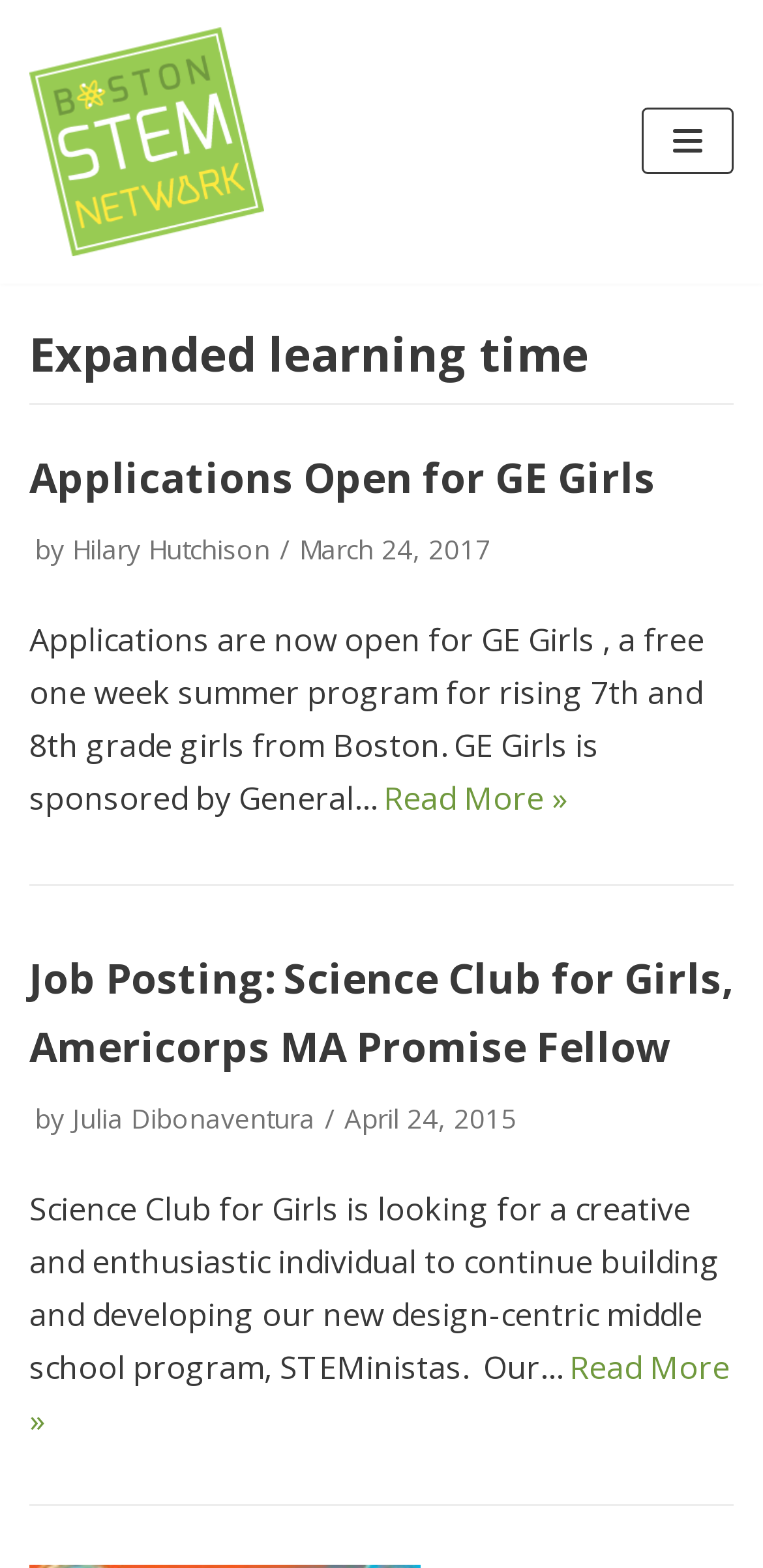Pinpoint the bounding box coordinates of the element to be clicked to execute the instruction: "Skip to content".

[0.0, 0.0, 0.103, 0.025]